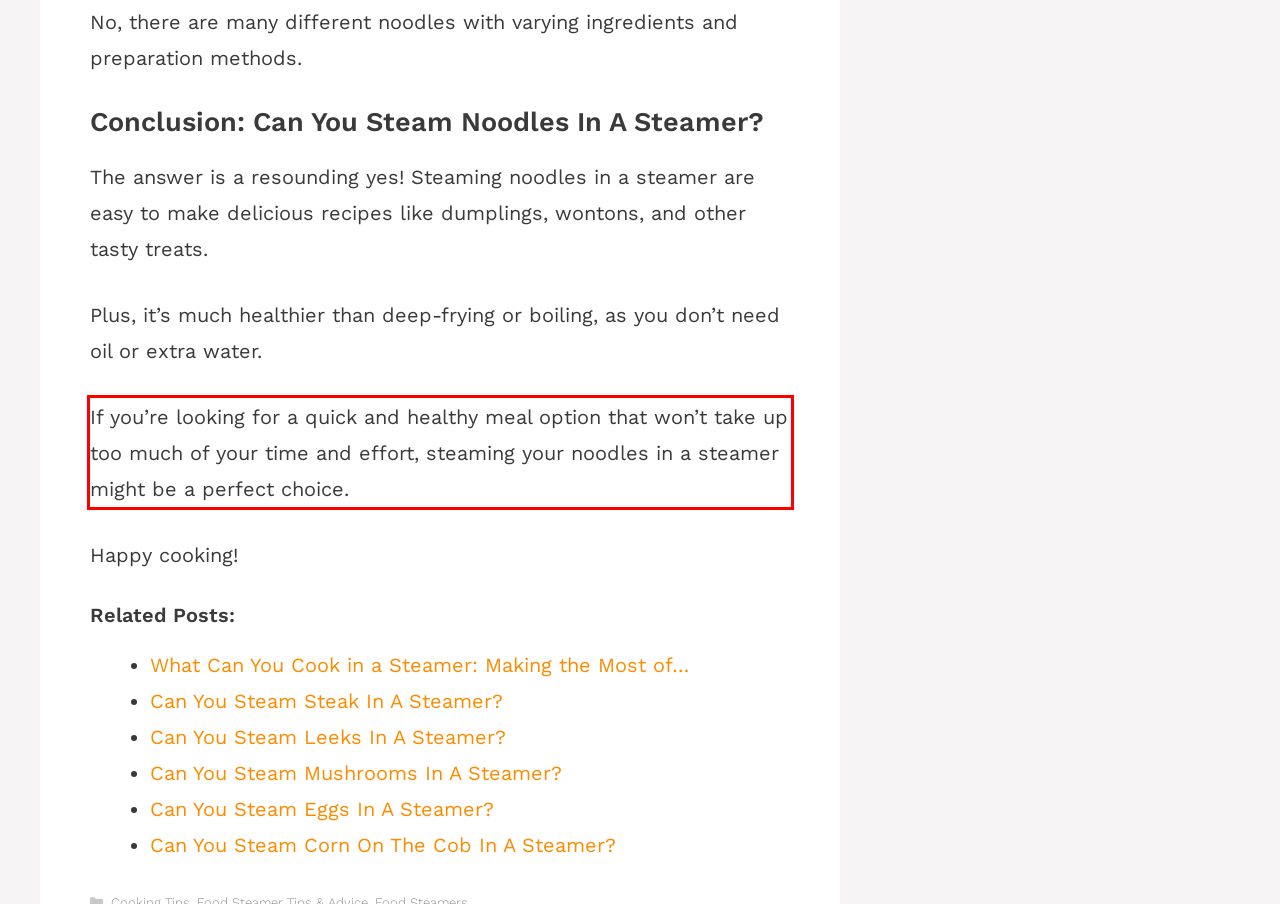Given a screenshot of a webpage with a red bounding box, extract the text content from the UI element inside the red bounding box.

If you’re looking for a quick and healthy meal option that won’t take up too much of your time and effort, steaming your noodles in a steamer might be a perfect choice.